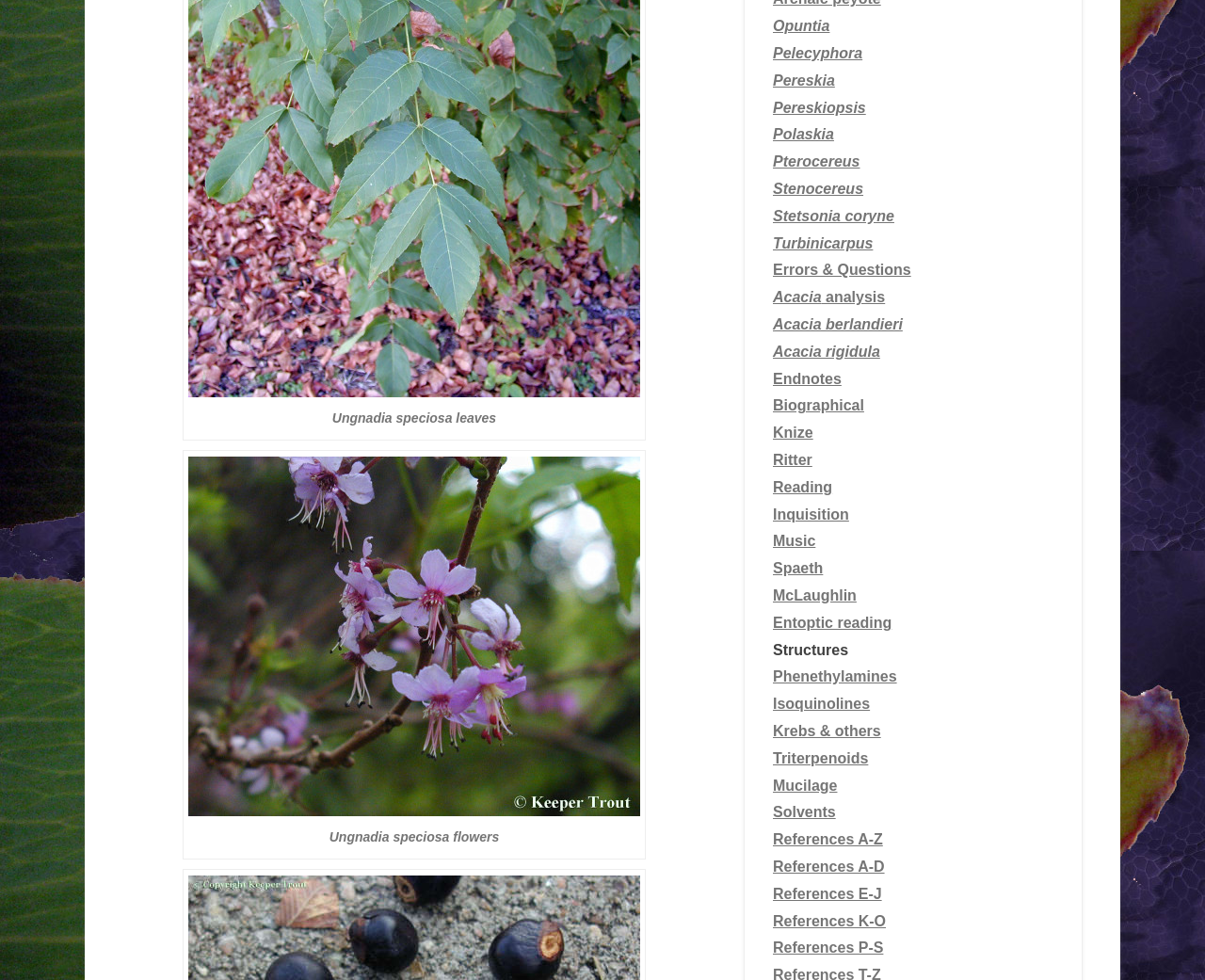Given the element description: "parent_node: Ungnadia speciosa flowers", predict the bounding box coordinates of this UI element. The coordinates must be four float numbers between 0 and 1, given as [left, top, right, bottom].

[0.152, 0.466, 0.535, 0.833]